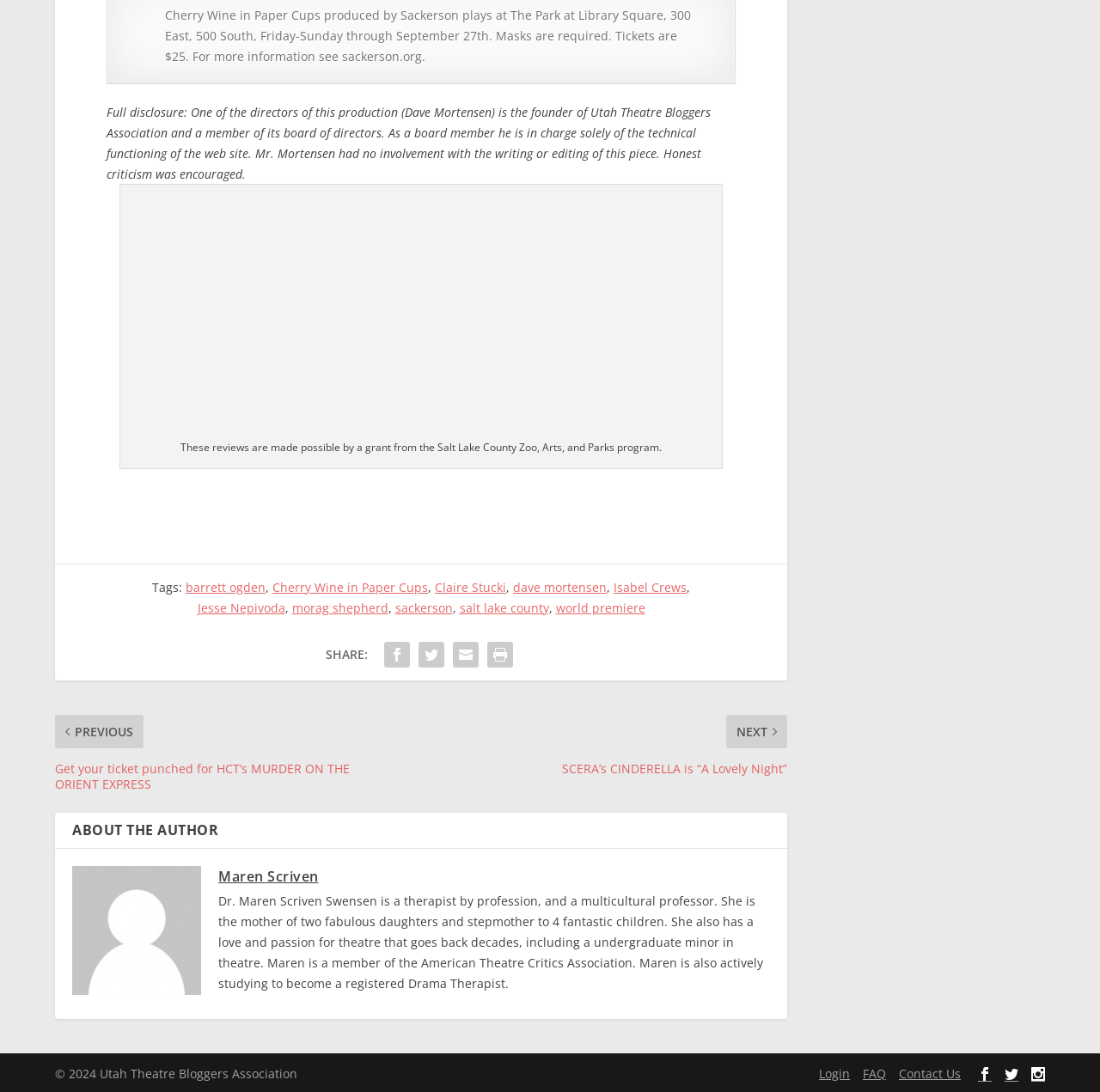Determine the bounding box coordinates of the target area to click to execute the following instruction: "View contact information."

None